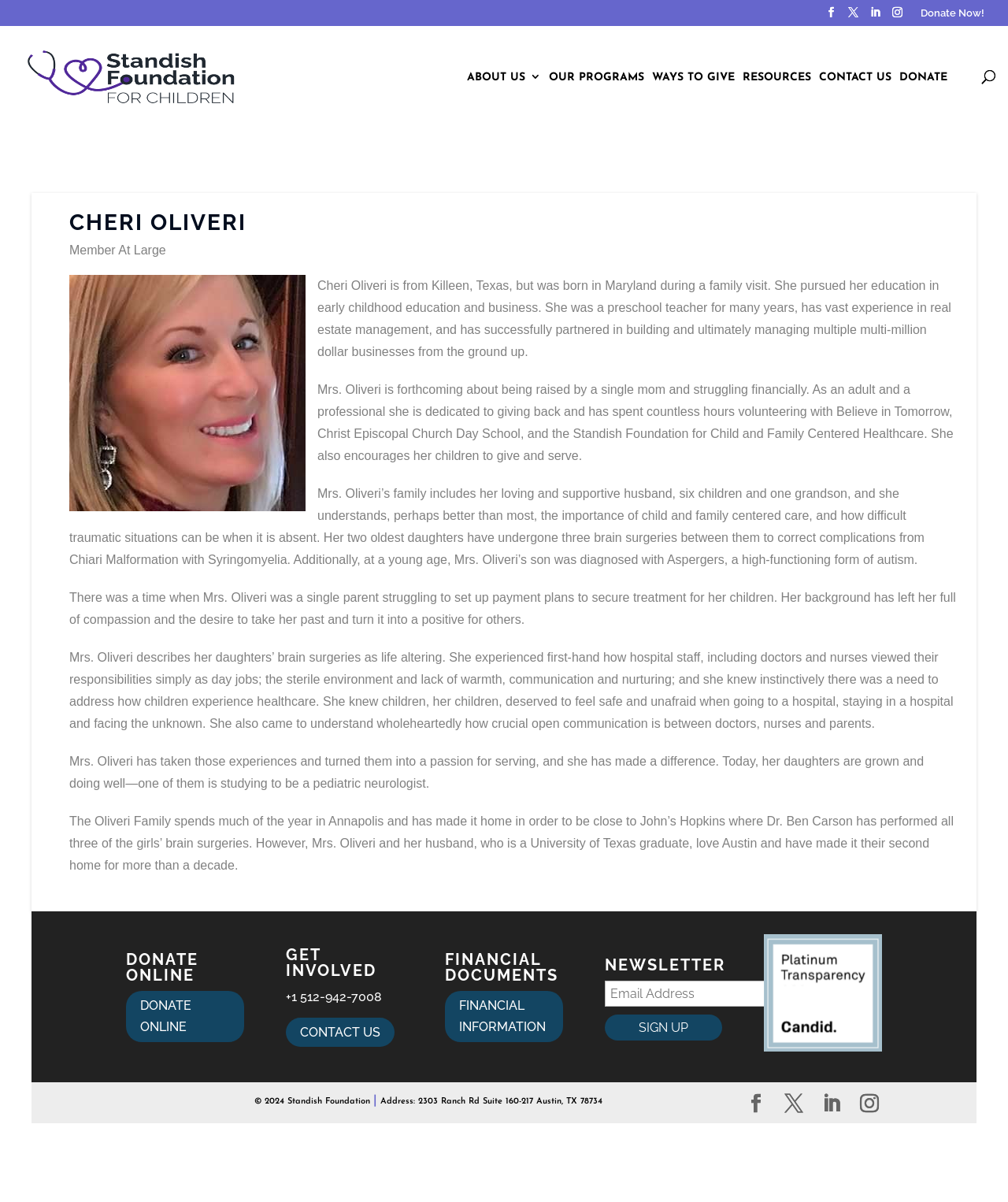Please locate the bounding box coordinates of the element that should be clicked to complete the given instruction: "Sign up for the newsletter".

[0.6, 0.816, 0.768, 0.838]